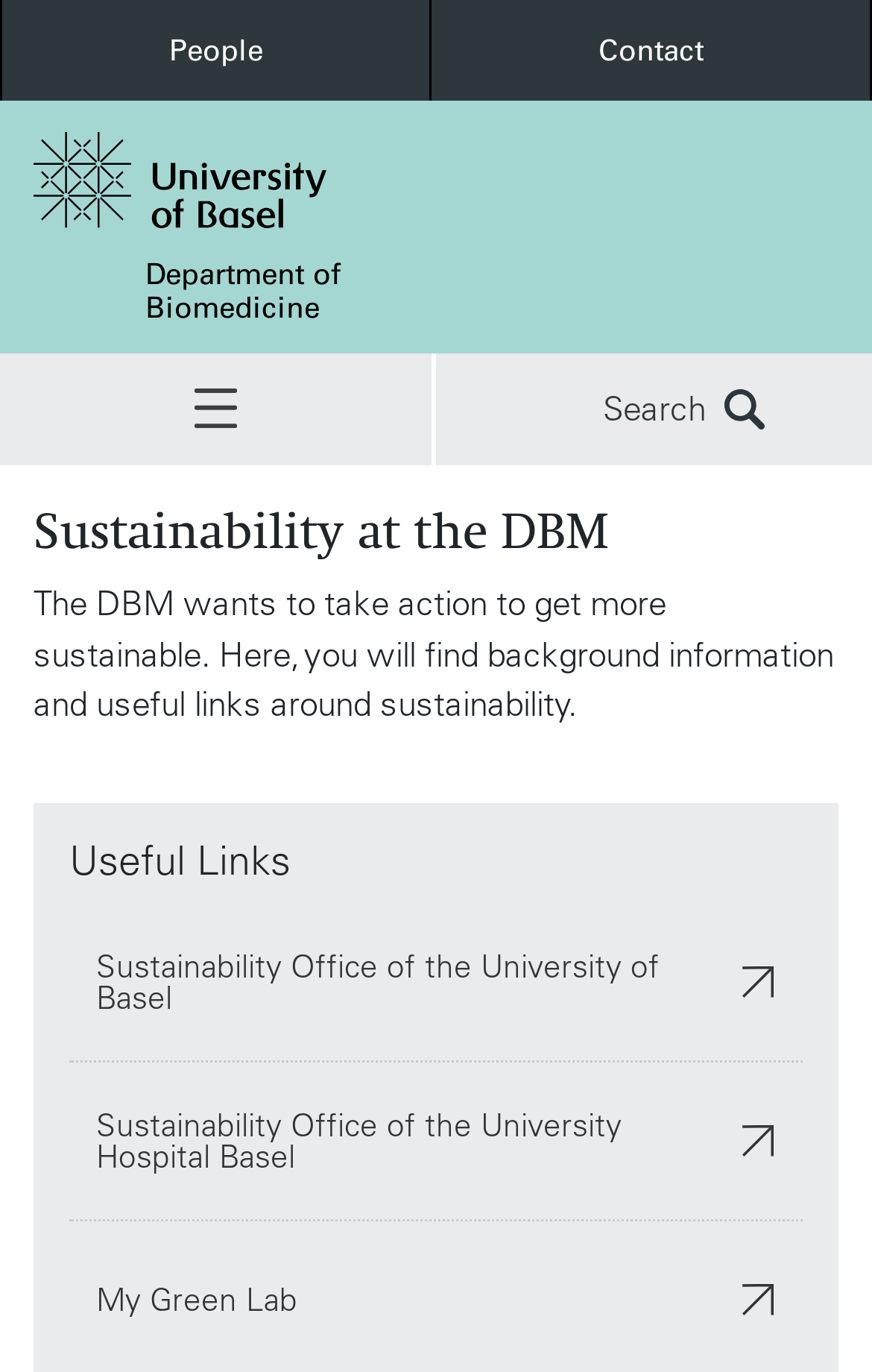Given the webpage screenshot and the description, determine the bounding box coordinates (top-left x, top-left y, bottom-right x, bottom-right y) that define the location of the UI element matching this description: People

[0.003, 0.0, 0.495, 0.073]